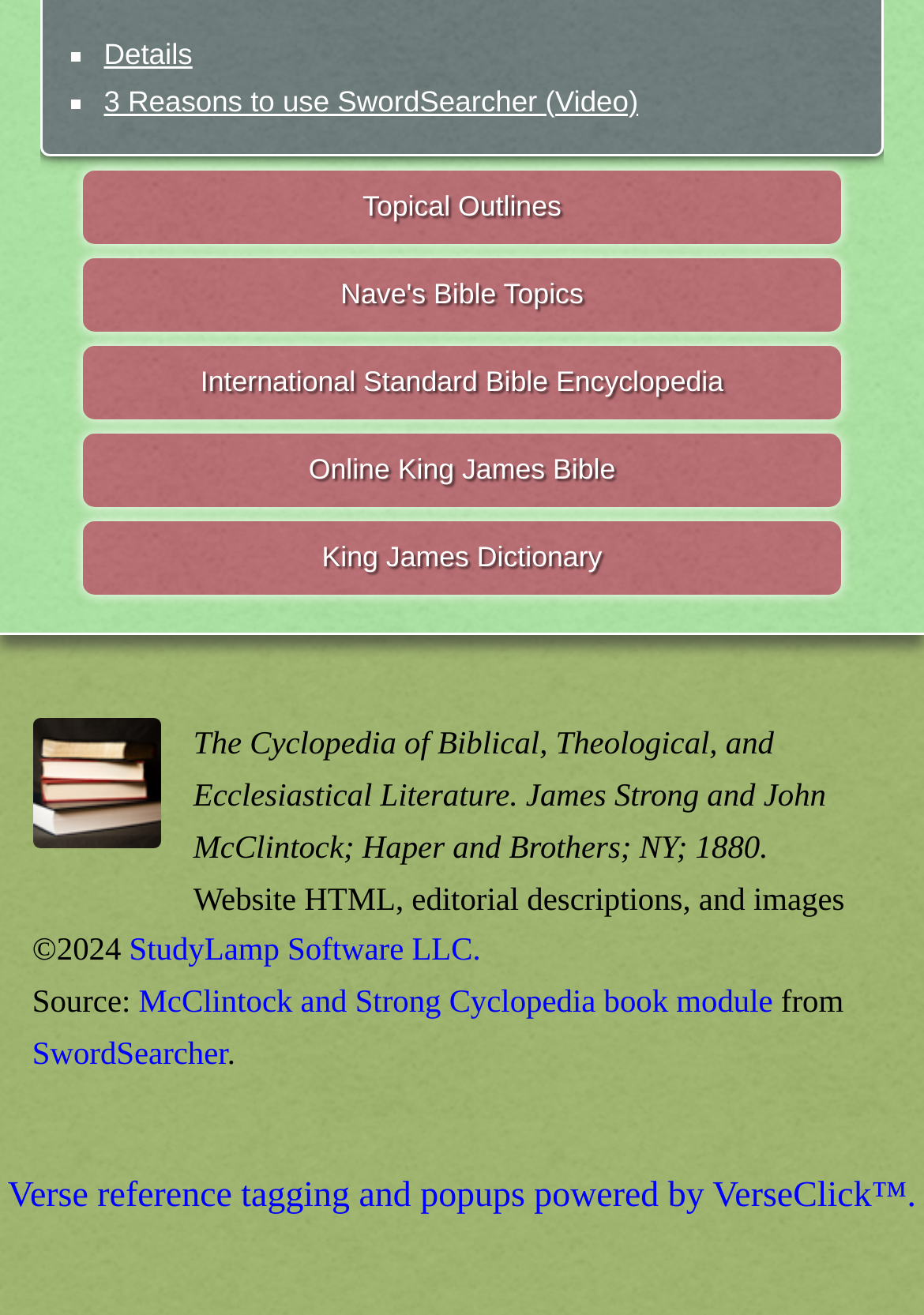Kindly determine the bounding box coordinates for the area that needs to be clicked to execute this instruction: "Visit 'StudyLamp Software LLC.' website".

[0.14, 0.709, 0.52, 0.736]